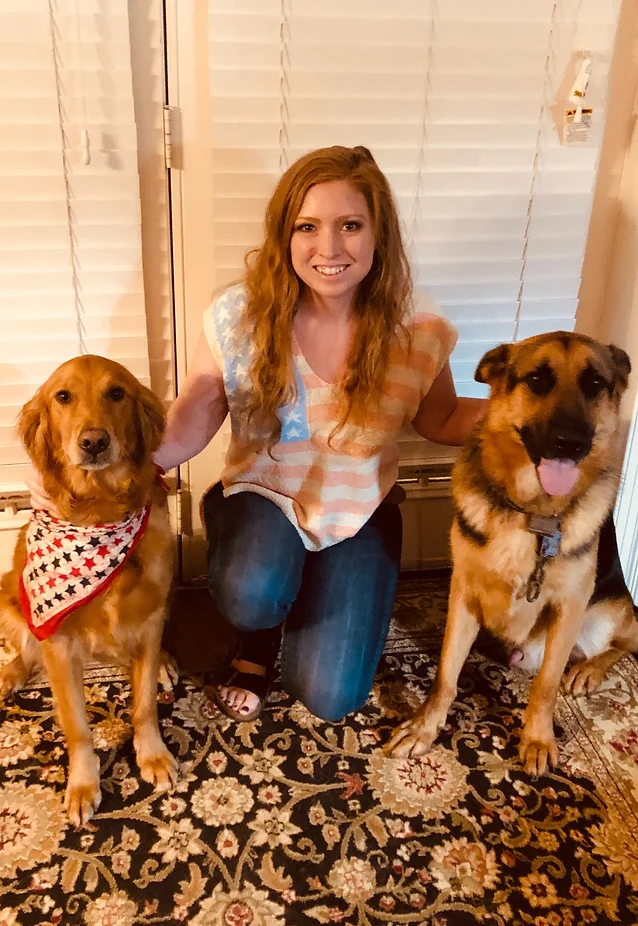Explain the image thoroughly, highlighting all key elements.

In a cozy indoor setting, a smiling young woman sits on the floor, flanked by two friendly dogs. On her left, a golden retriever wears a festive red bandana adorned with white stars, exuding warmth and playfulness. On her right, a German shepherd stands proudly with its tongue out, showcasing its friendly demeanor. The woman, dressed in a light top featuring a blend of soft colors, radiates joy as she engages with her canine companions. Sunlight streams through the softly shaded window behind them, illuminating the patterned rug beneath, which adds a touch of elegance to the scene. This heartwarming moment captures the bond between the woman and her beloved pets, full of happiness and companionship.